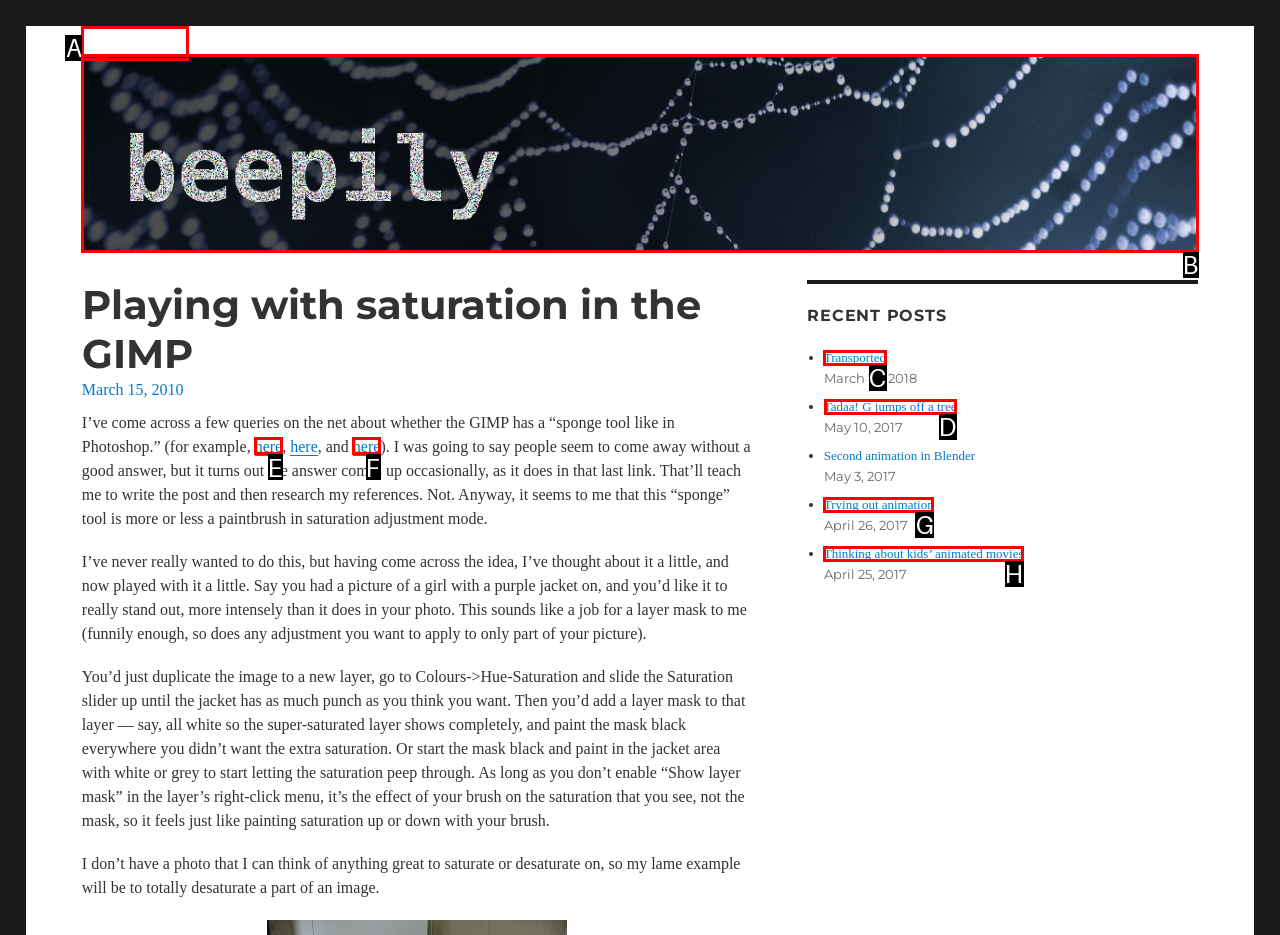Find the HTML element to click in order to complete this task: Check Version History
Answer with the letter of the correct option.

None